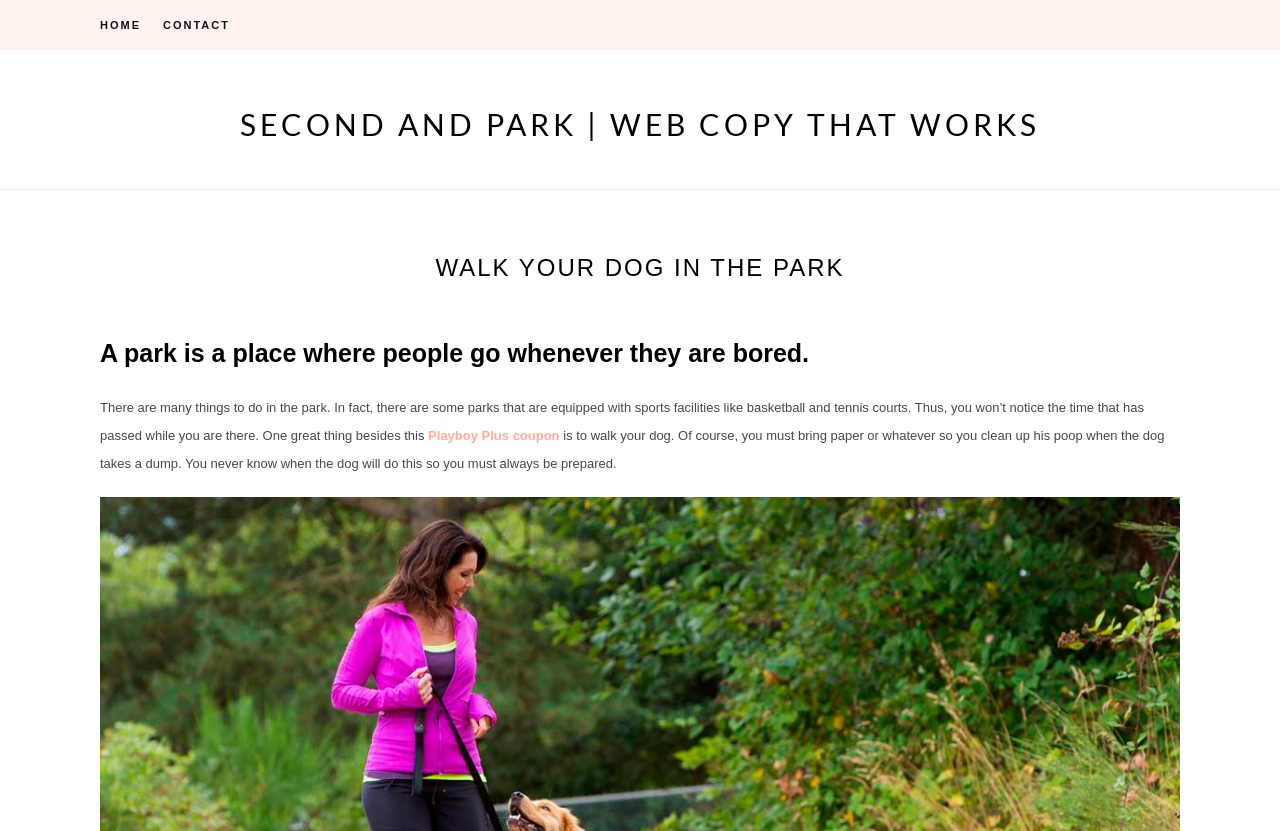Please find the bounding box for the following UI element description. Provide the coordinates in (top-left x, top-left y, bottom-right x, bottom-right y) format, with values between 0 and 1: Playboy Plus coupon

[0.334, 0.515, 0.437, 0.533]